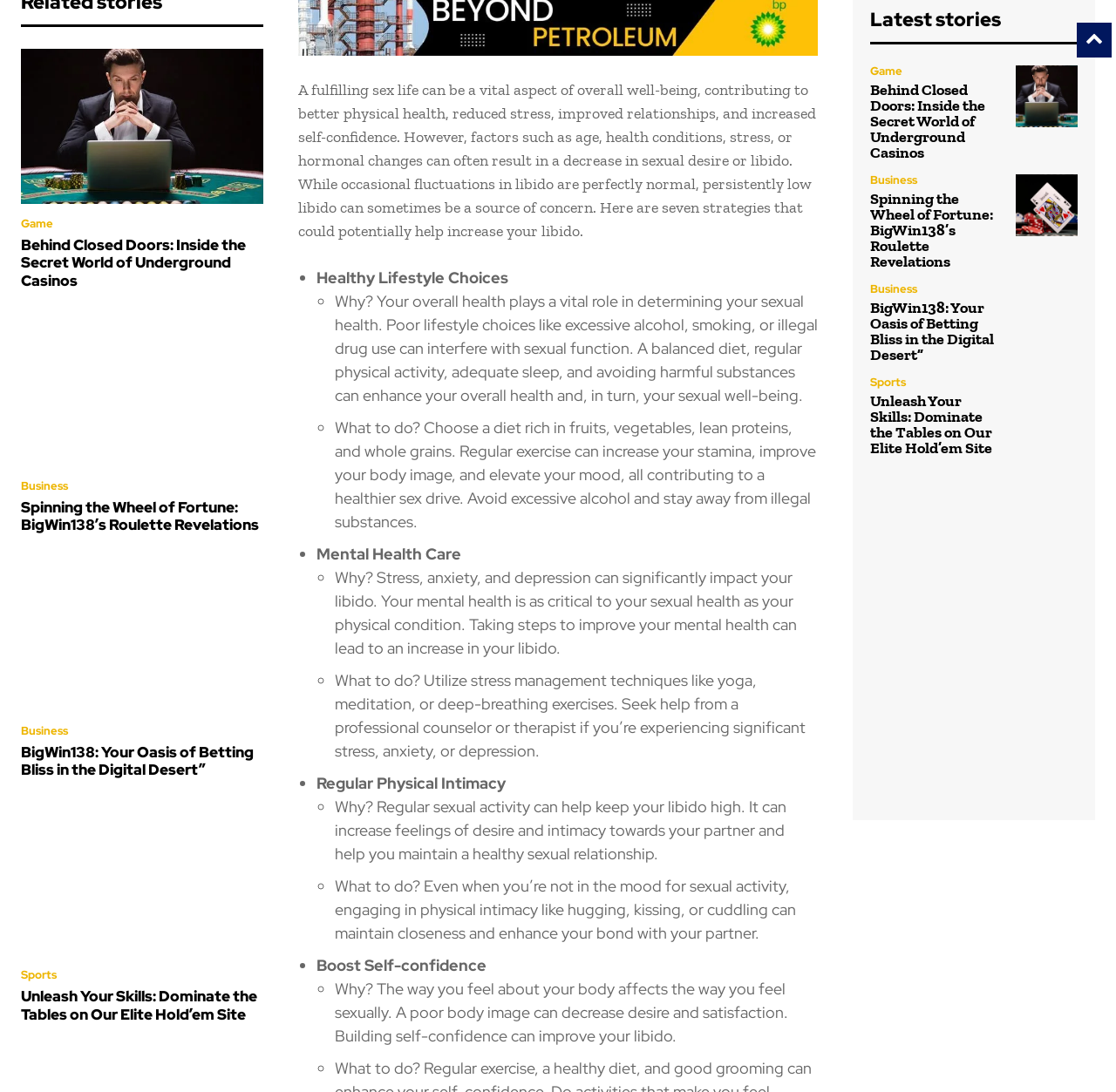Specify the bounding box coordinates of the area to click in order to execute this command: 'View the latest stories'. The coordinates should consist of four float numbers ranging from 0 to 1, and should be formatted as [left, top, right, bottom].

[0.78, 0.006, 0.897, 0.029]